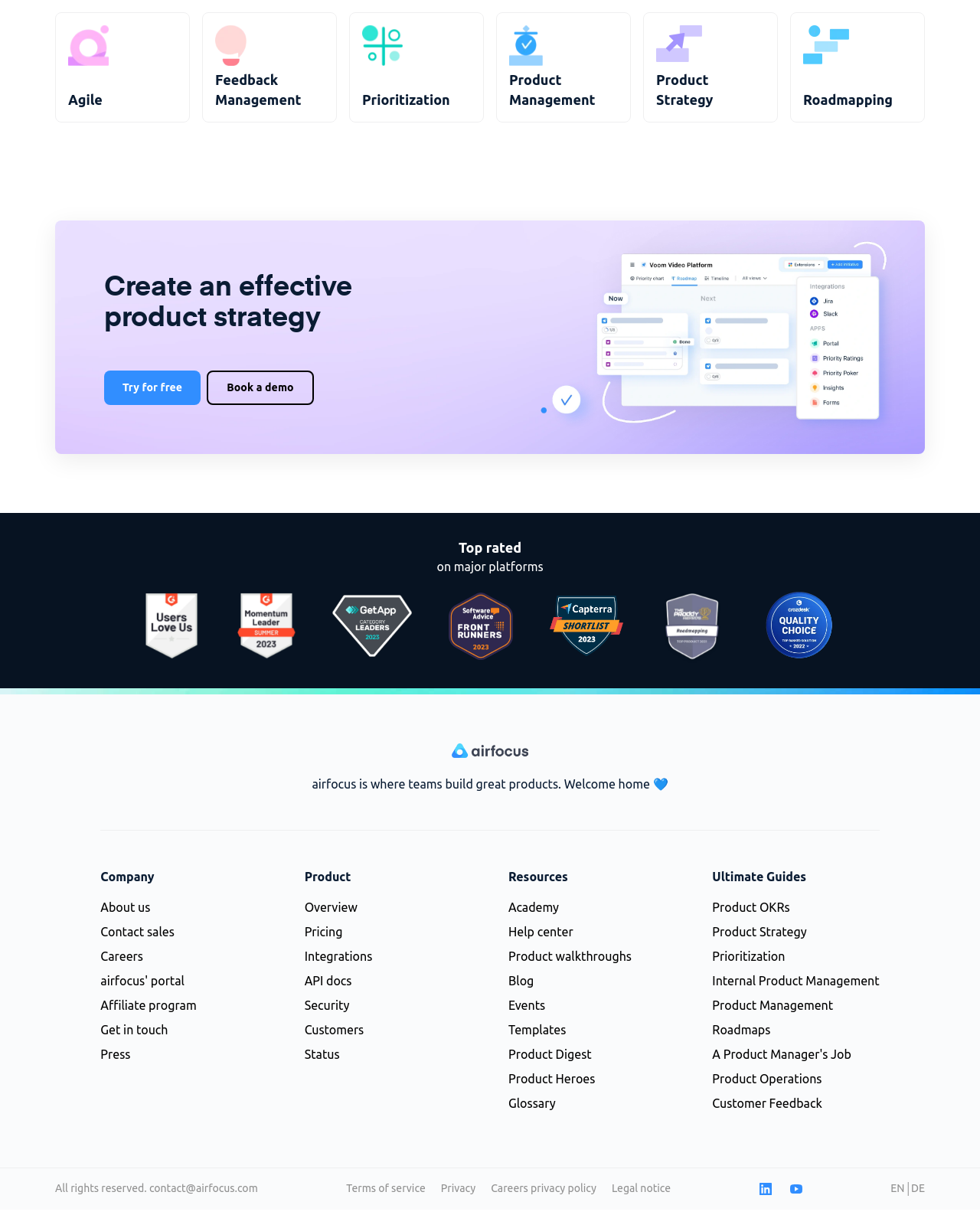What is the main purpose of the airfocus platform?
Please look at the screenshot and answer using one word or phrase.

Create an effective product strategy